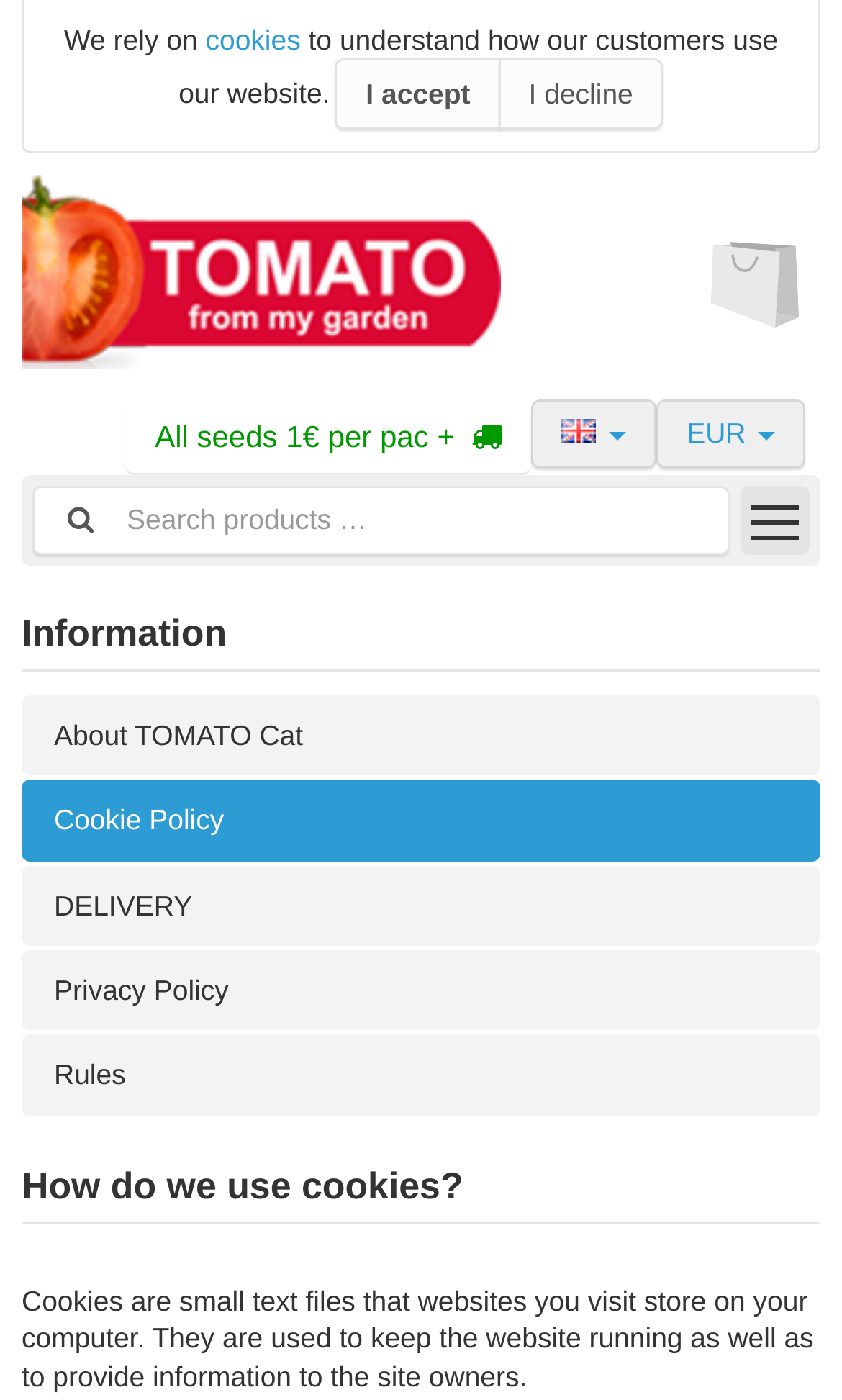Using the given element description, provide the bounding box coordinates (top-left x, top-left y, bottom-right x, bottom-right y) for the corresponding UI element in the screenshot: alt="English"

[0.668, 0.298, 0.744, 0.322]